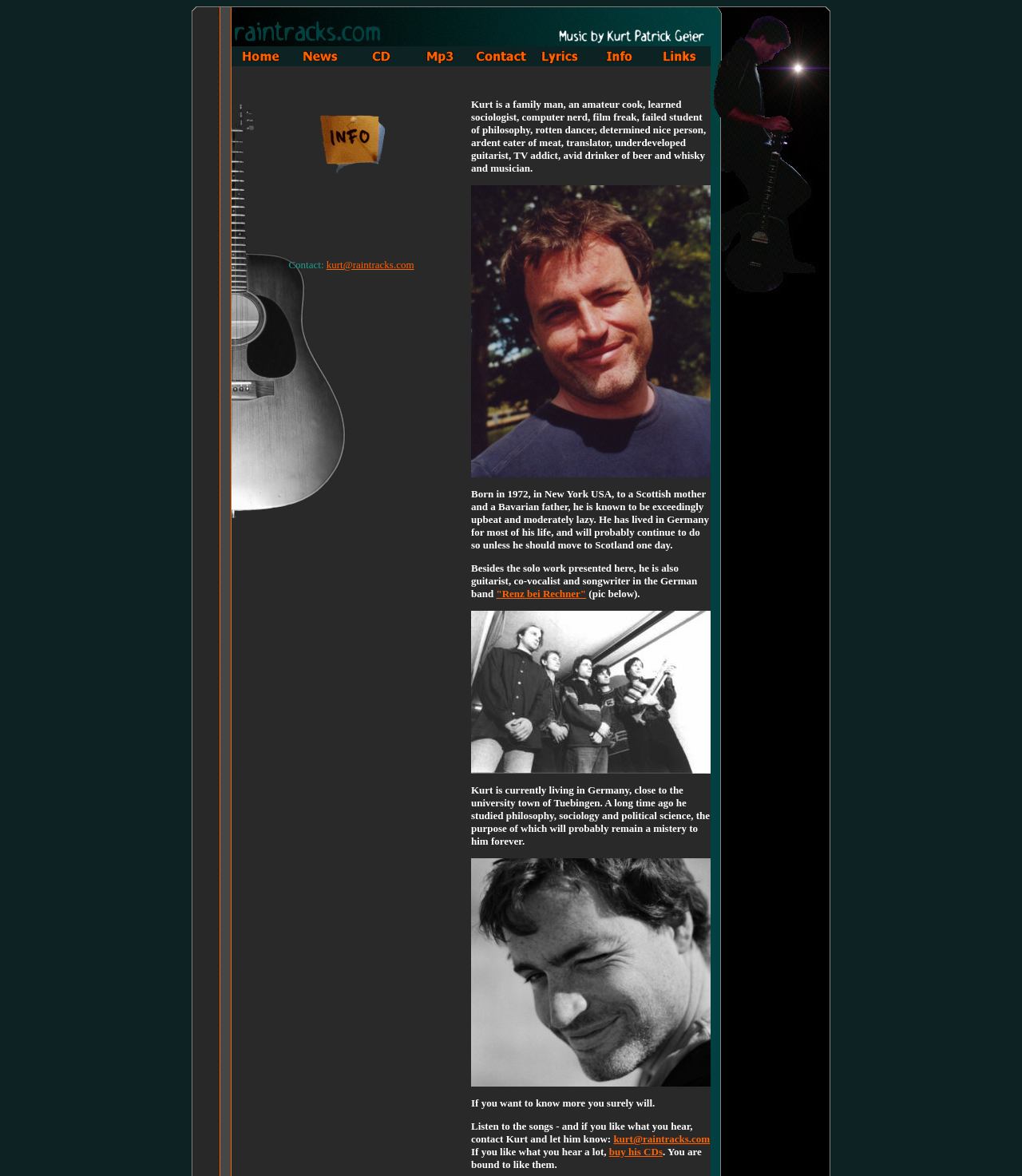Point out the bounding box coordinates of the section to click in order to follow this instruction: "Contact Kurt via email".

[0.319, 0.22, 0.405, 0.23]